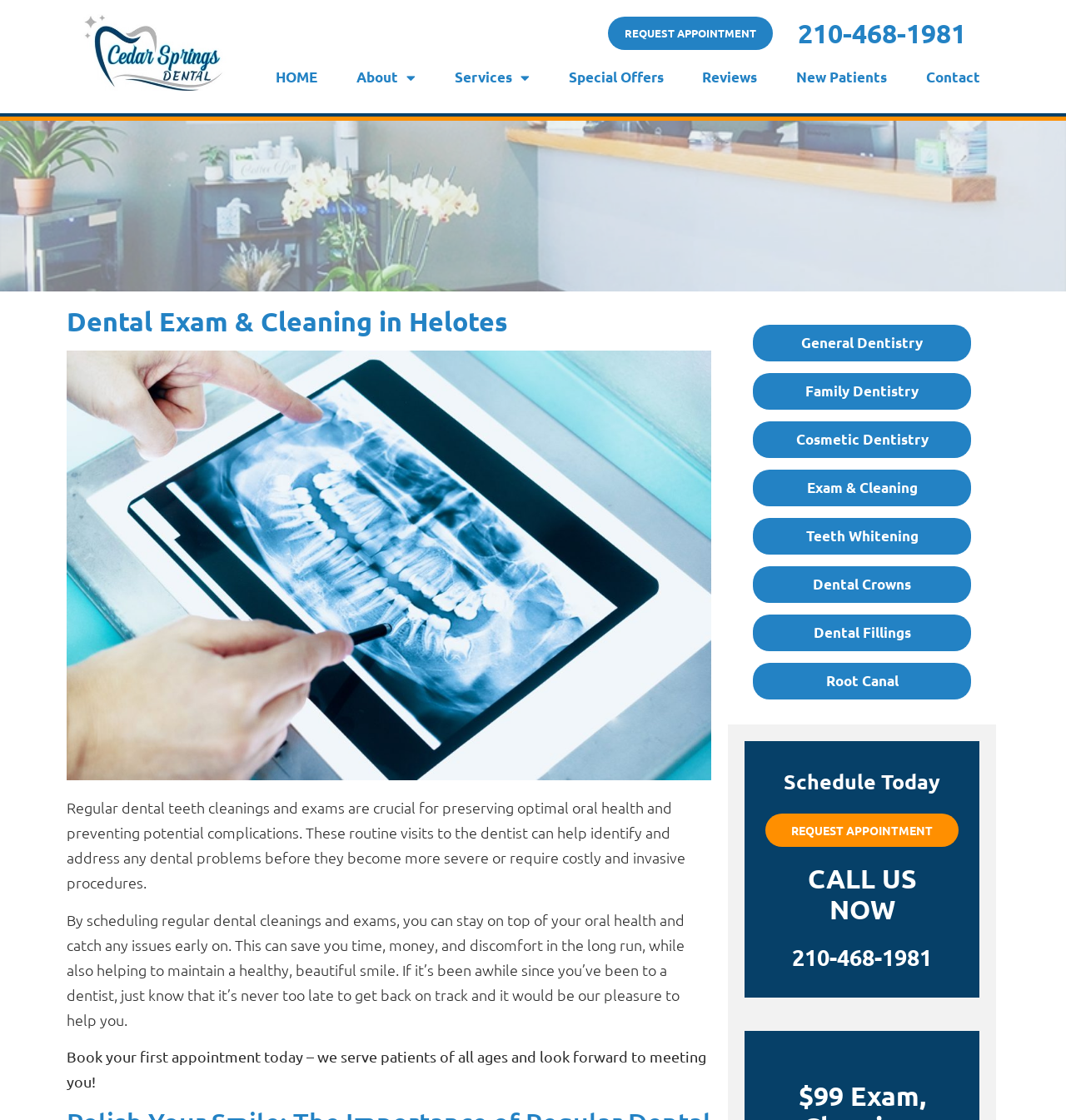Provide your answer to the question using just one word or phrase: What is the purpose of regular dental cleanings and exams?

To identify and address dental problems early